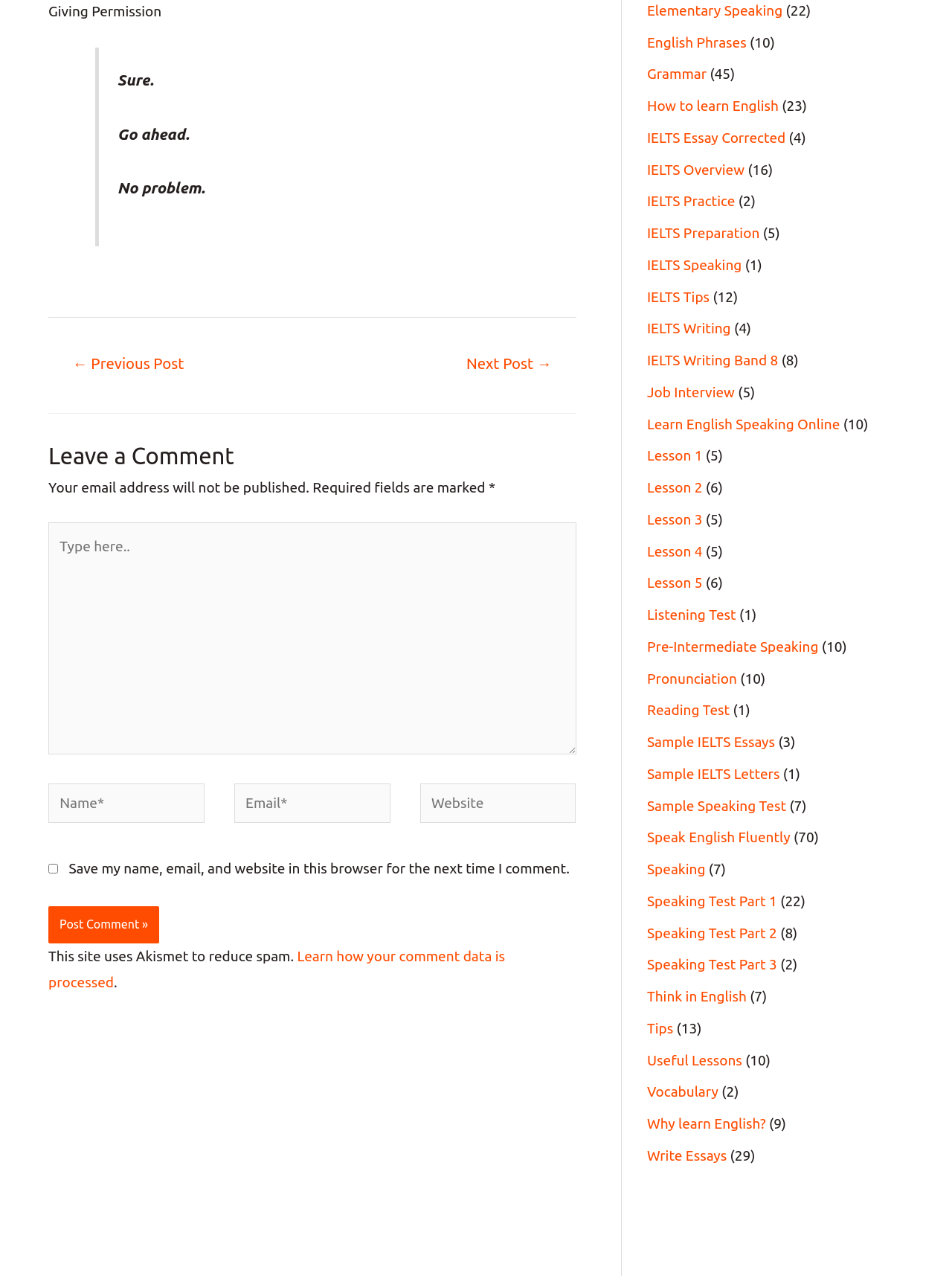Determine the bounding box coordinates of the target area to click to execute the following instruction: "Click the 'Next Post →' link."

[0.466, 0.273, 0.604, 0.3]